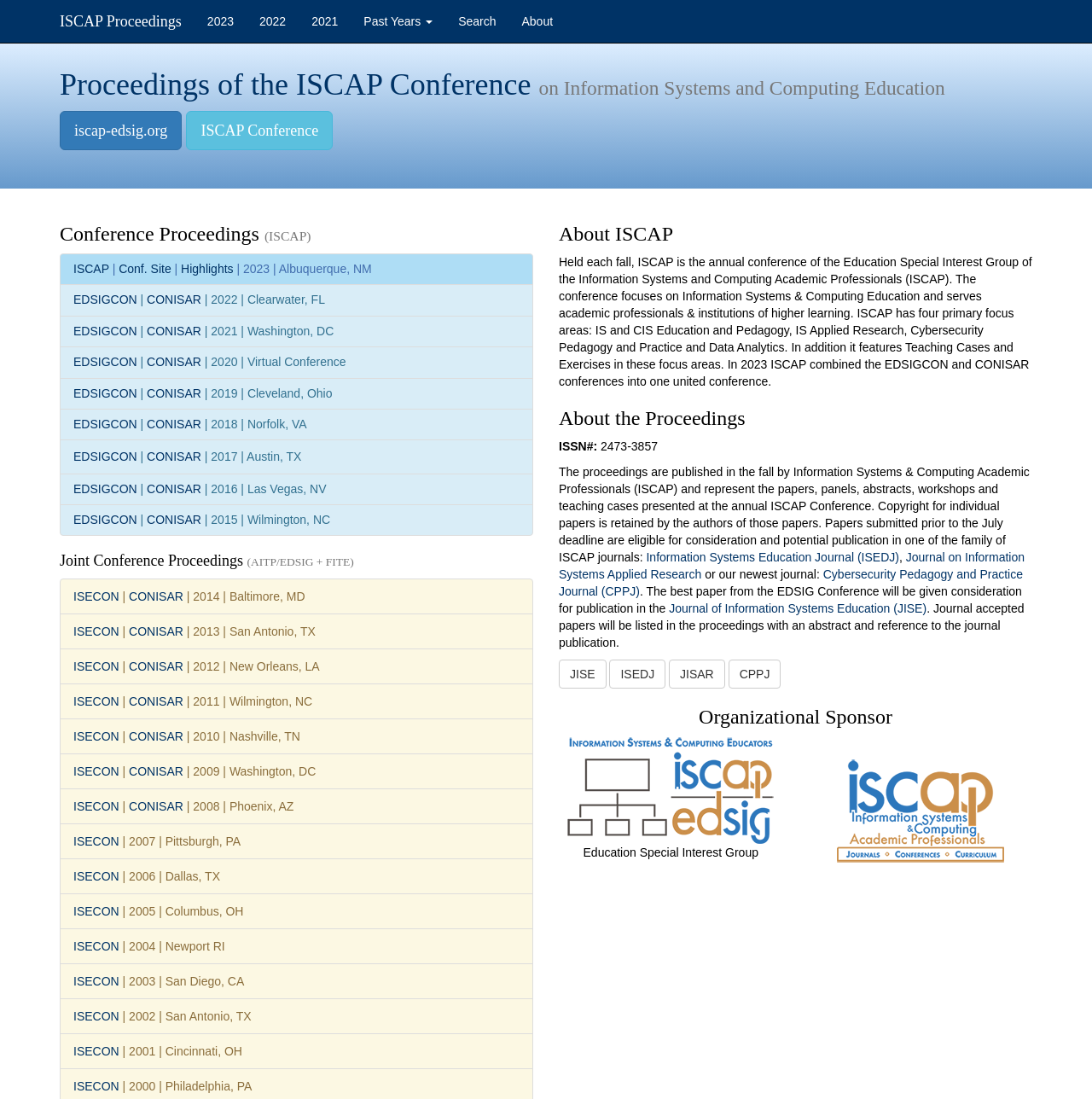Reply to the question with a brief word or phrase: What is the location of the 2022 conference?

Clearwater, FL